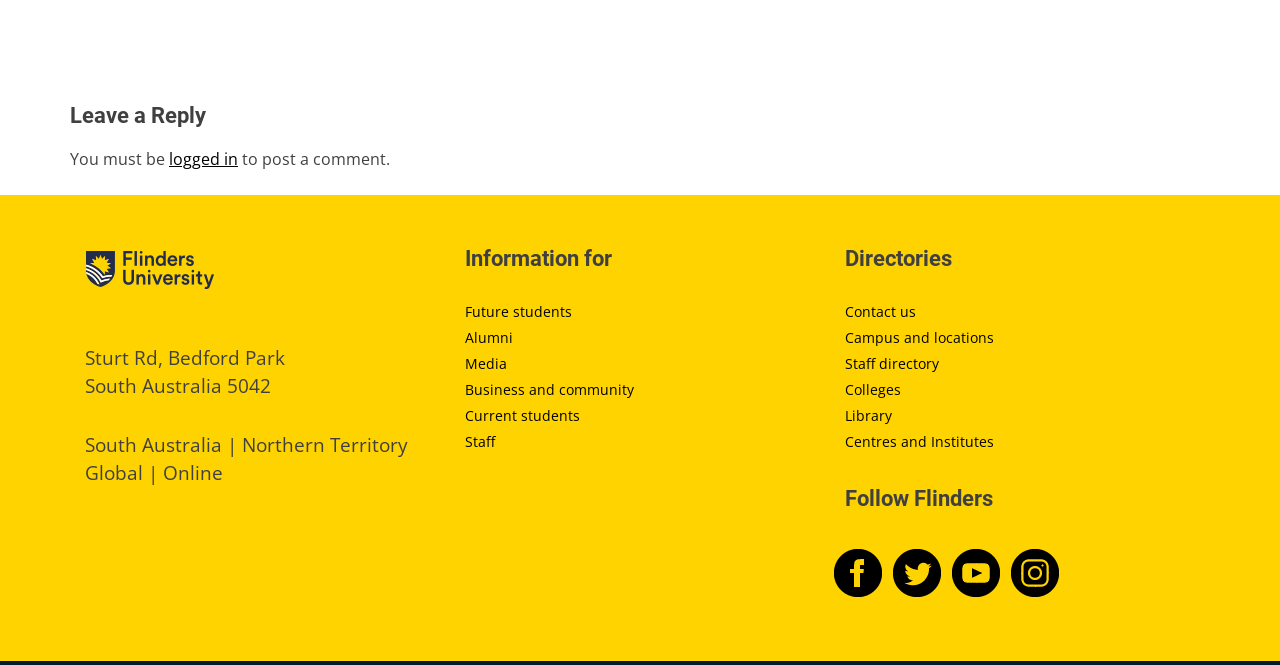Please identify the bounding box coordinates of the clickable region that I should interact with to perform the following instruction: "Visit the 'Future students' page". The coordinates should be expressed as four float numbers between 0 and 1, i.e., [left, top, right, bottom].

[0.363, 0.454, 0.447, 0.483]